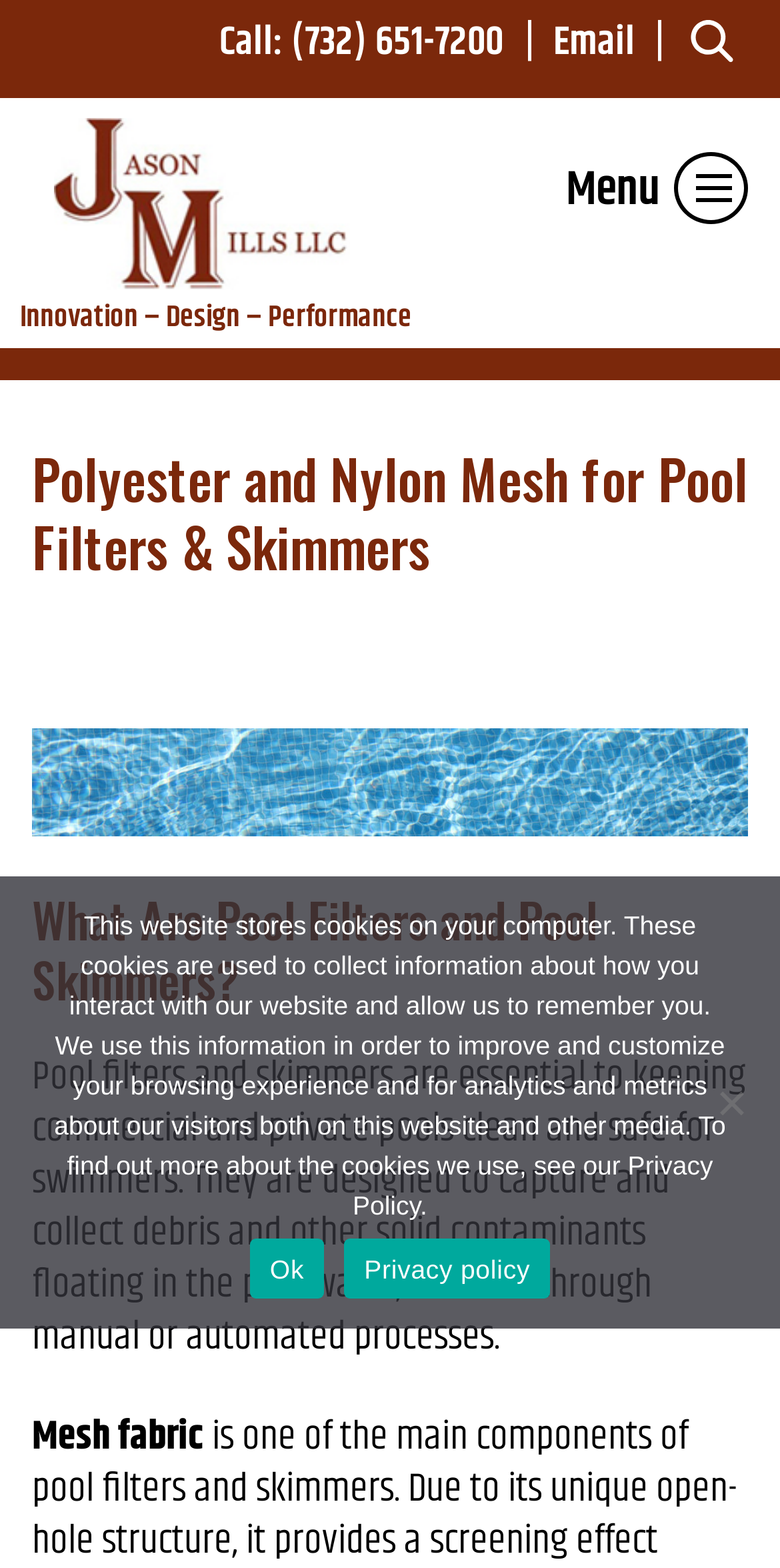Based on the element description: "Privacy policy", identify the bounding box coordinates for this UI element. The coordinates must be four float numbers between 0 and 1, listed as [left, top, right, bottom].

[0.441, 0.79, 0.705, 0.828]